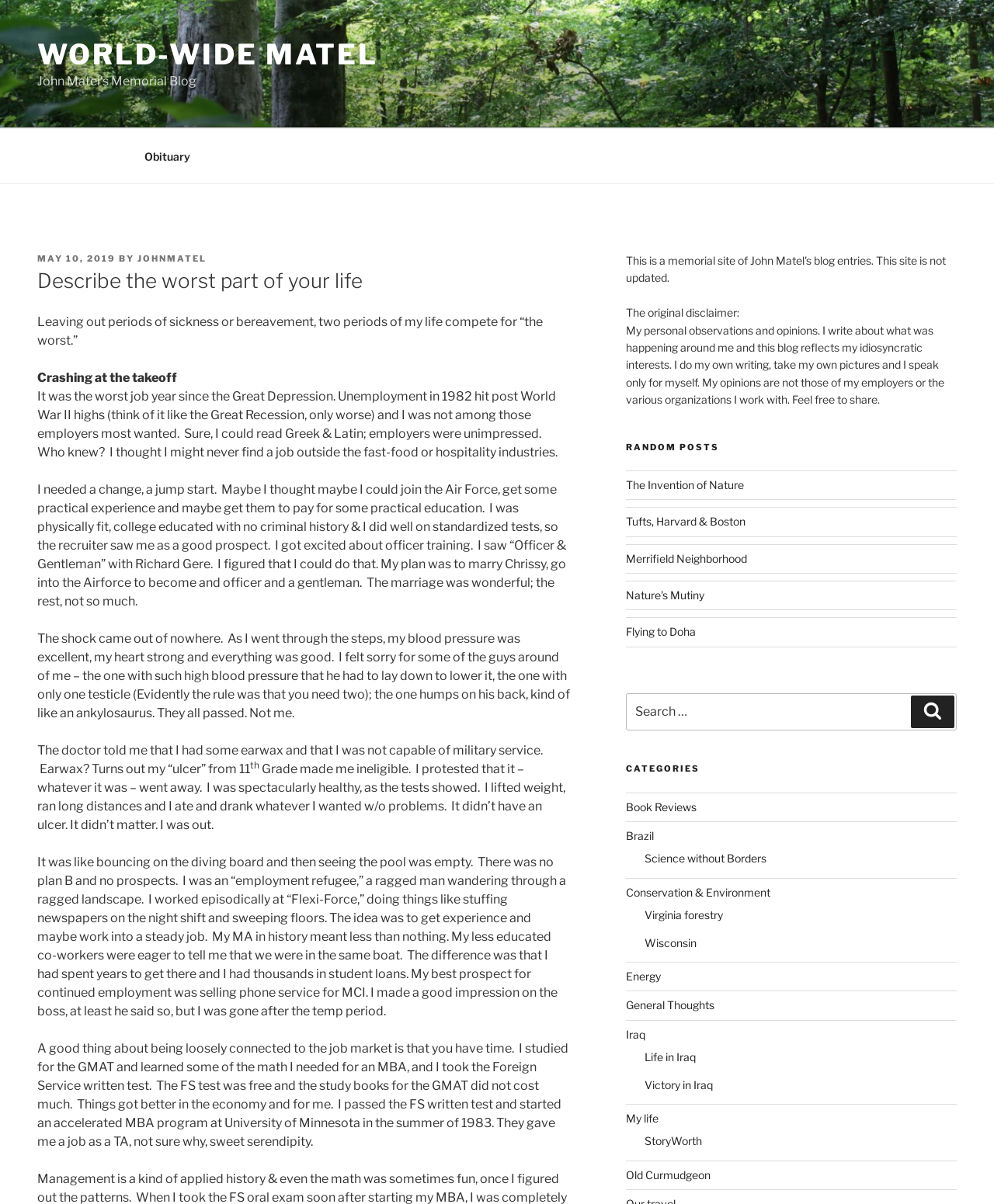Identify the first-level heading on the webpage and generate its text content.

Describe the worst part of your life